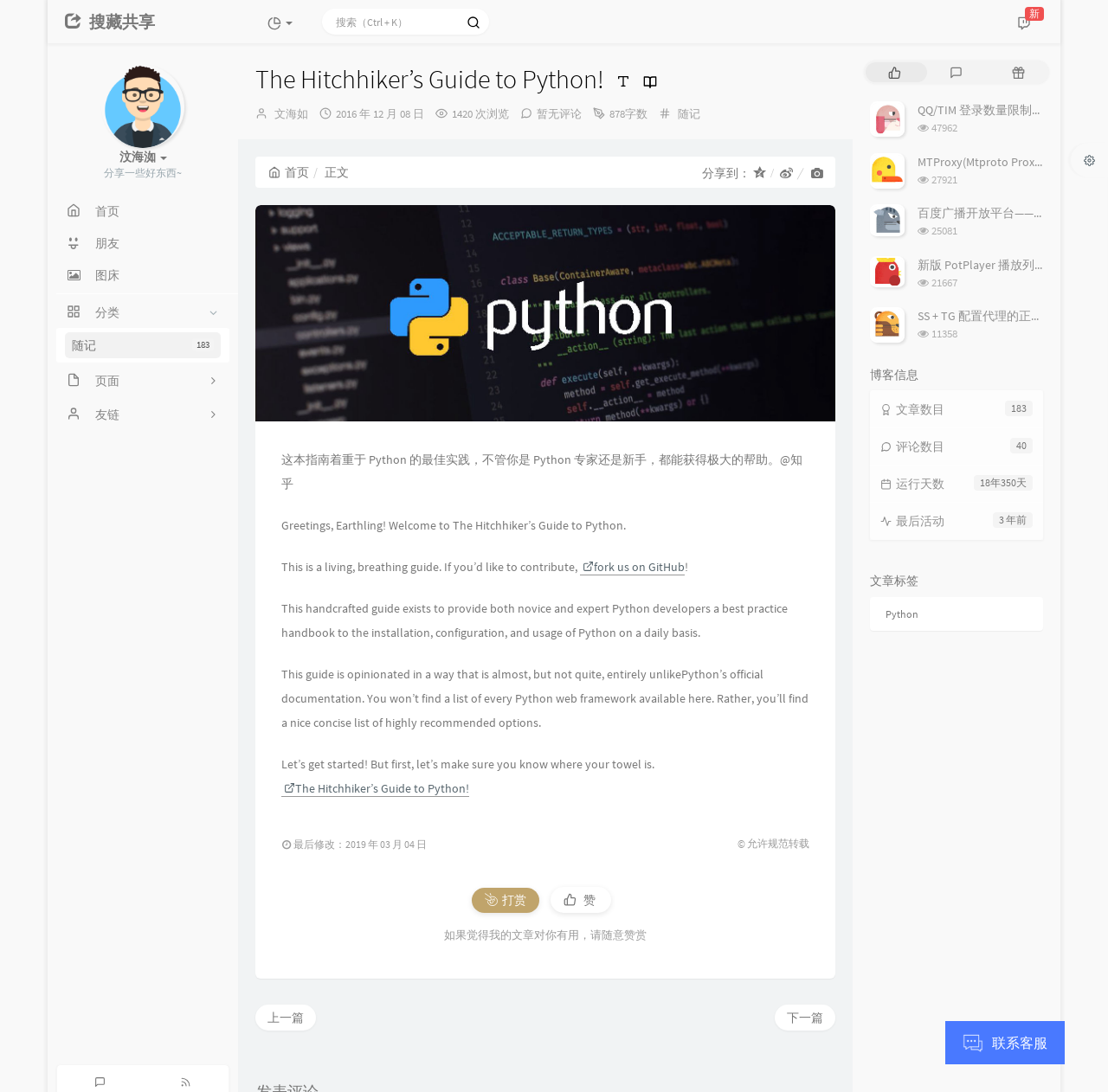Explain in detail what you observe on this webpage.

This webpage is a blog post titled "The Hitchhiker’s Guide to Python!" with a focus on best practices for Python development. At the top, there is a menu bar with several links, including "搜藏共享" (collection sharing), "新" (new), and a search box. Below the menu bar, there are several links to other sections of the website, such as "首页" (home), "朋友" (friends), and "图床" (image bed).

To the left of the main content area, there are several links to categories, including "分类" (categories), "页面" (pages), and "友链" (friend links). There is also a section with a heading "The Hitchhiker’s Guide to Python!" that includes the author's name, "文海如" (Wen Hai Ru), and the publication date, "2016/12/08".

The main content area is divided into two sections. The top section includes a brief introduction to the guide, with a QR code to scan and read the full text. The bottom section is the main article, which begins with a brief overview of the guide and its purpose. The article is divided into several paragraphs, with headings and links to other resources.

Throughout the webpage, there are several images, including icons for the links and a logo for the website. The overall layout is organized and easy to navigate, with clear headings and concise text.